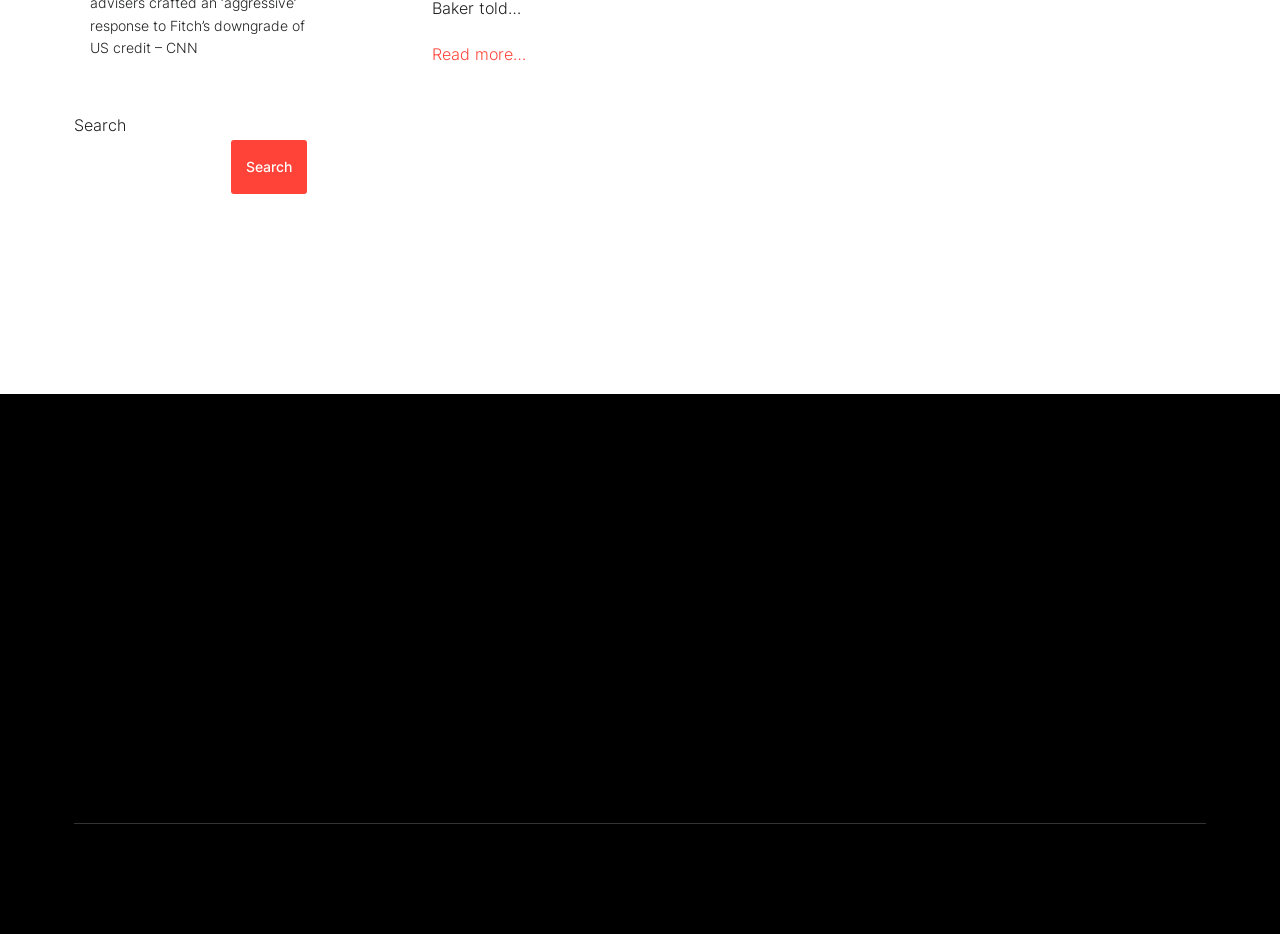Identify the bounding box coordinates of the area that should be clicked in order to complete the given instruction: "Contact the company". The bounding box coordinates should be four float numbers between 0 and 1, i.e., [left, top, right, bottom].

[0.592, 0.632, 0.638, 0.653]